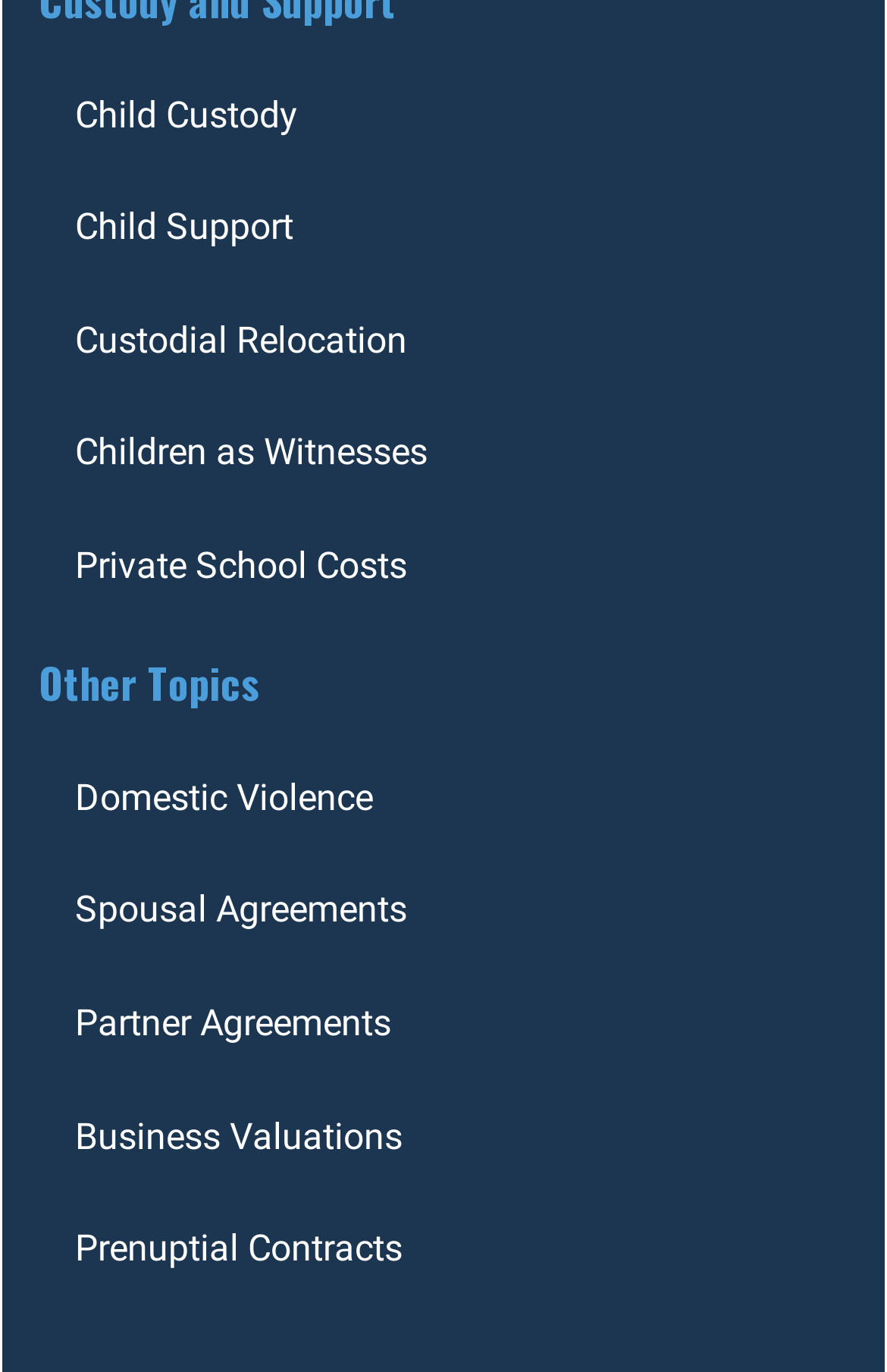Please specify the bounding box coordinates of the clickable region to carry out the following instruction: "Click on Child Custody". The coordinates should be four float numbers between 0 and 1, in the format [left, top, right, bottom].

[0.044, 0.043, 0.523, 0.125]